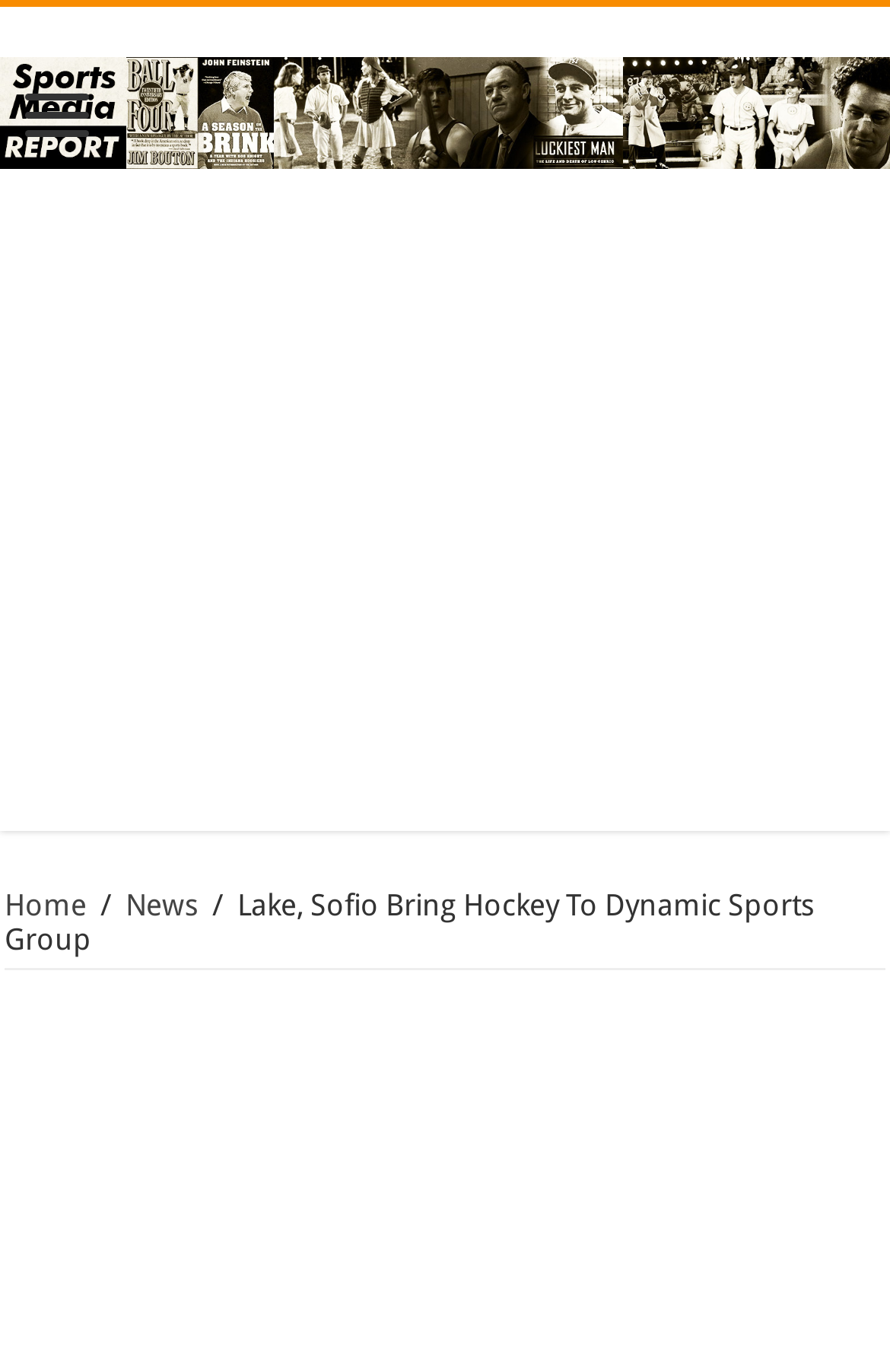Provide your answer in one word or a succinct phrase for the question: 
What is the topic of the latest article?

Hockey